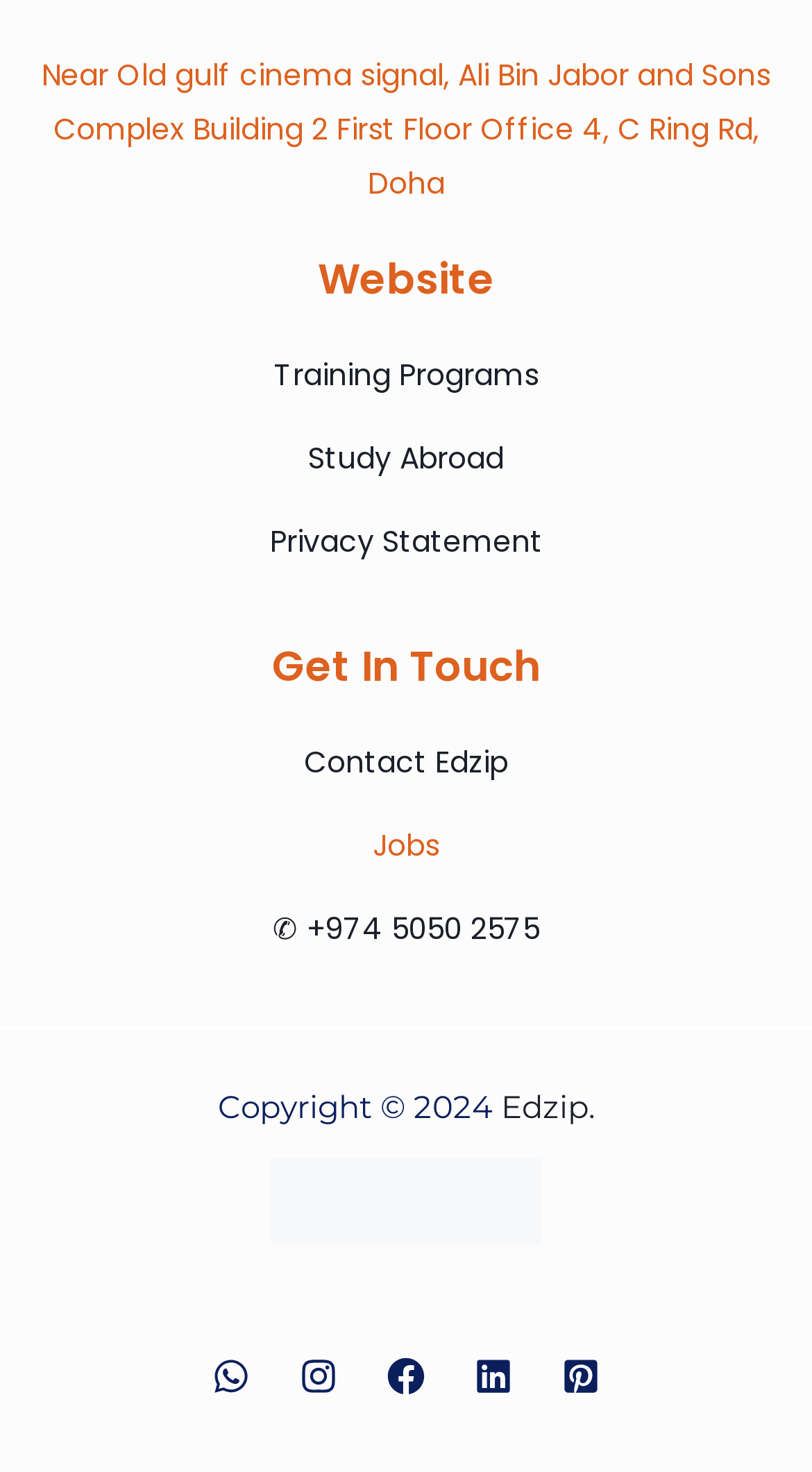Identify the bounding box for the described UI element: "Privacy Statement".

[0.332, 0.354, 0.668, 0.382]